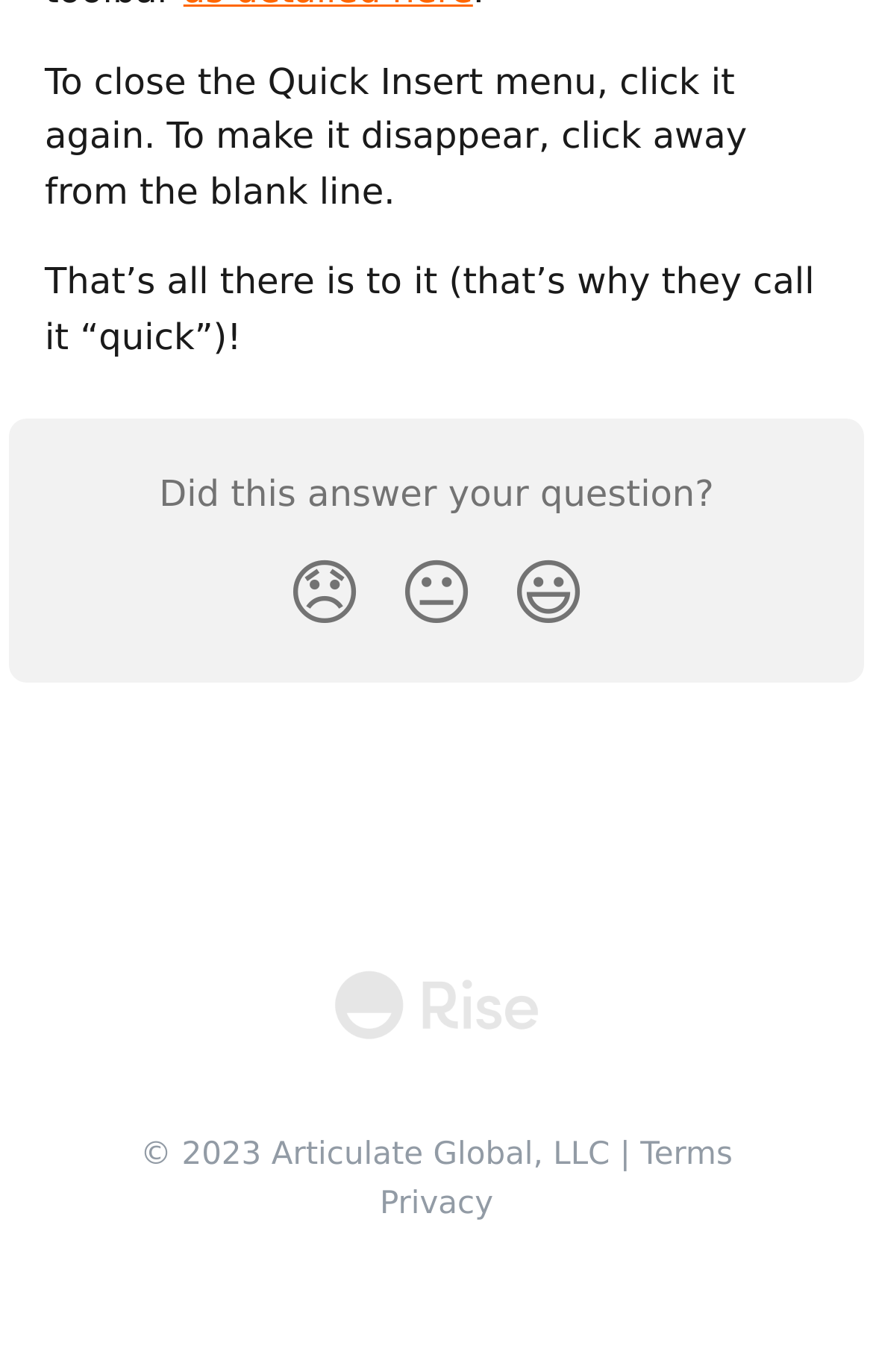Review the image closely and give a comprehensive answer to the question: How many reaction buttons are there?

I counted the number of reaction buttons by looking at the buttons with emojis, namely 'Disappointed Reaction', 'Neutral Reaction', and 'Smiley Reaction'. Each of these buttons has a corresponding emoji, and they are all located near each other, indicating that they are related to reacting to something.